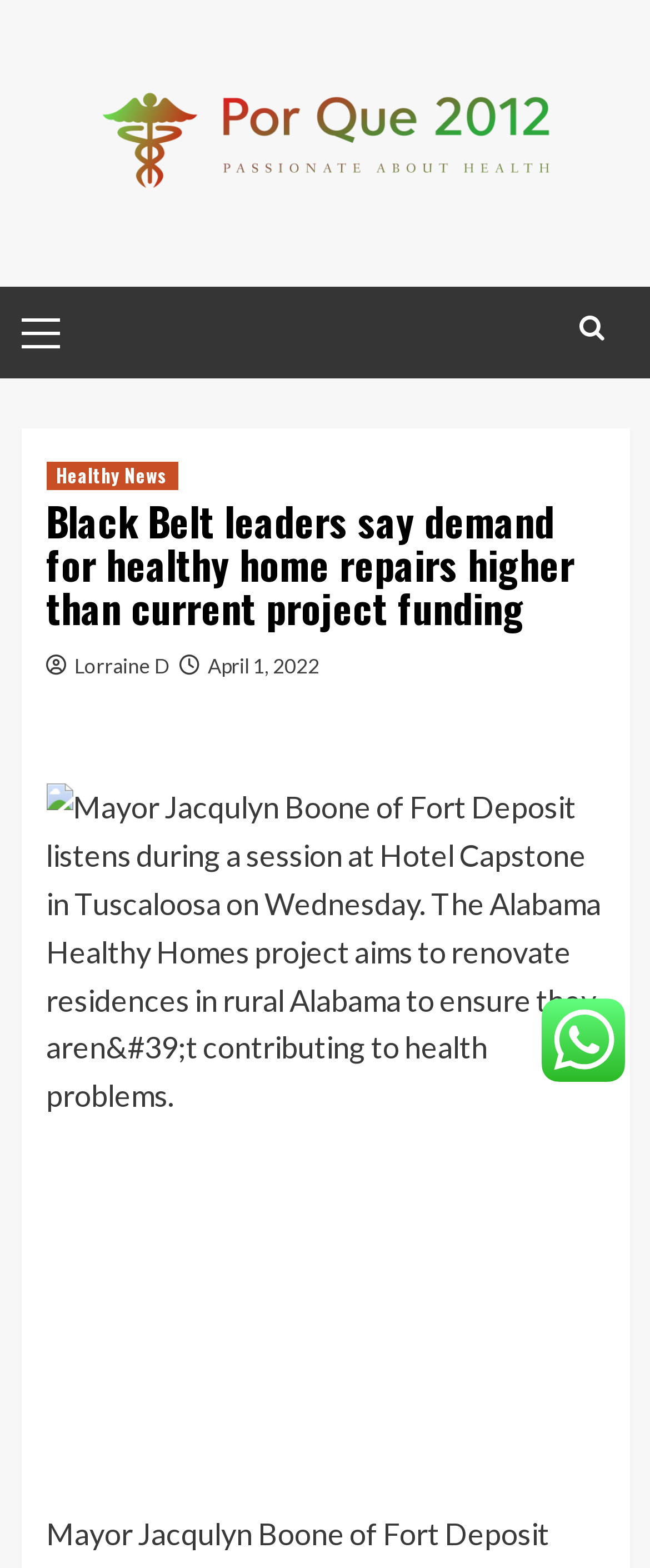Please respond to the question using a single word or phrase:
What is the date mentioned in the article?

April 1, 2022